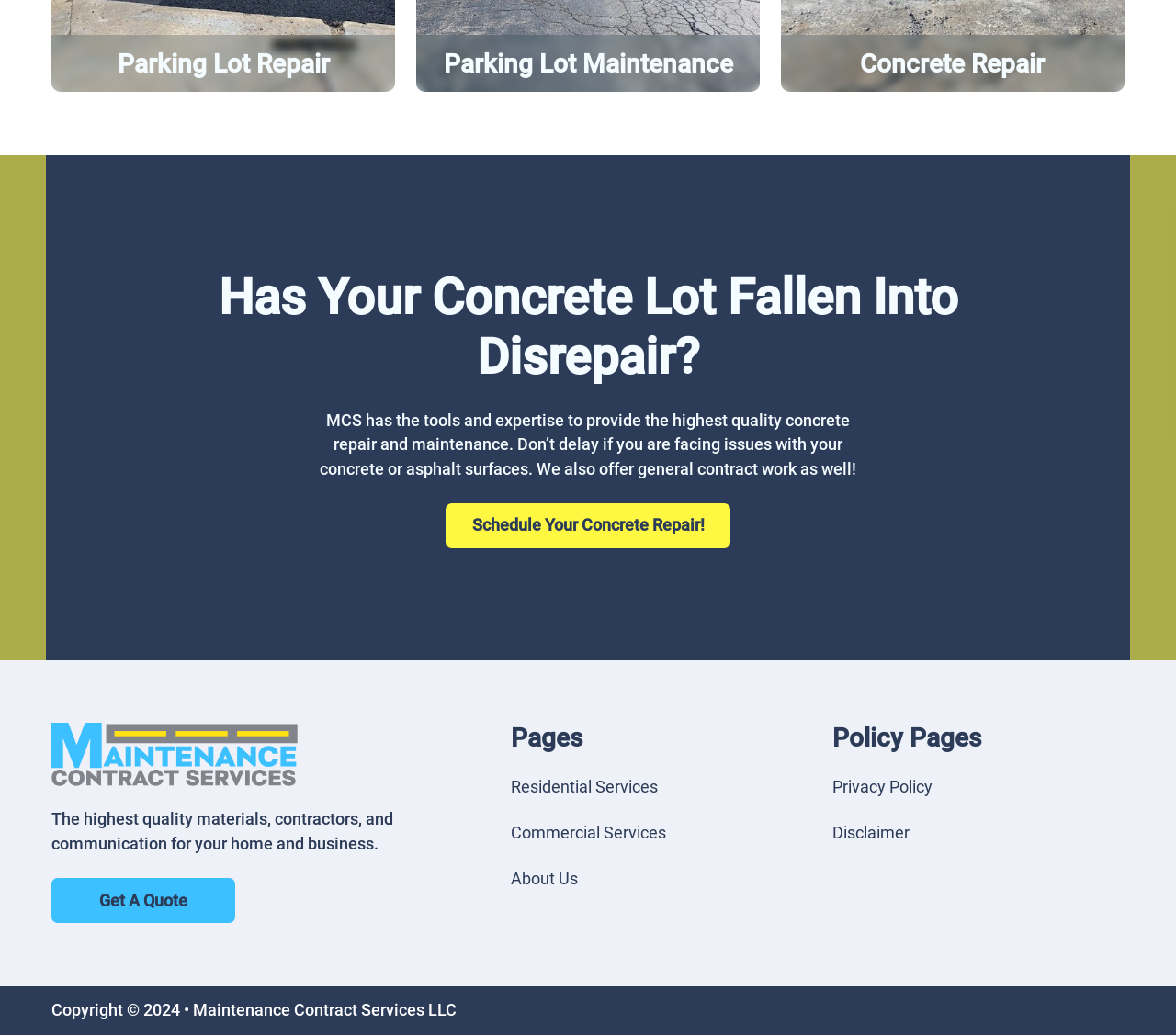Please provide a brief answer to the question using only one word or phrase: 
What is the purpose of the 'Schedule Your Concrete Repair!' link?

To schedule a repair